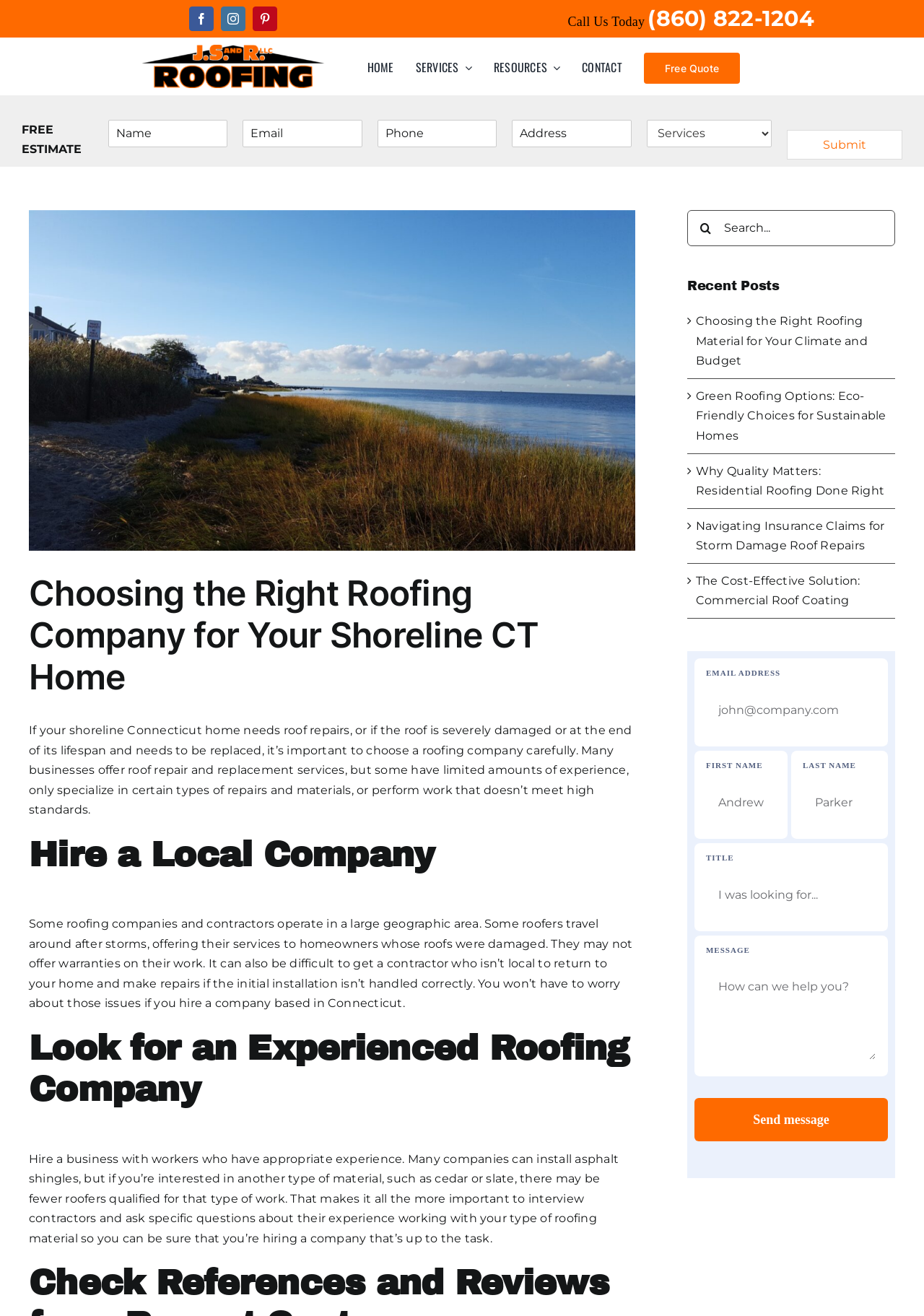Please provide the bounding box coordinates for the element that needs to be clicked to perform the instruction: "Search for something". The coordinates must consist of four float numbers between 0 and 1, formatted as [left, top, right, bottom].

[0.744, 0.16, 0.969, 0.187]